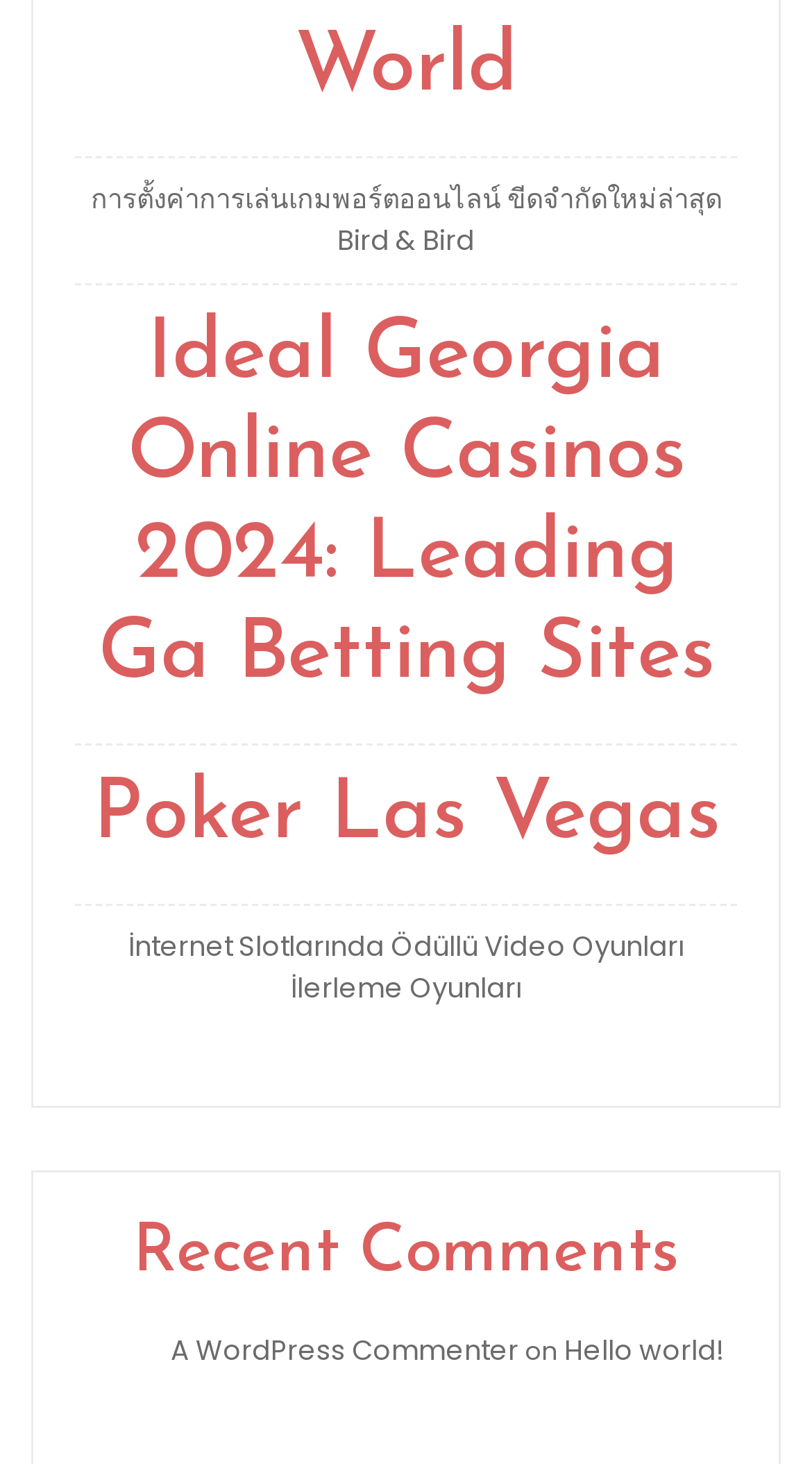Give a one-word or short-phrase answer to the following question: 
What is the first link on the webpage?

การตั้งค่าการเล่นเกมพอร์ตออนไลน์